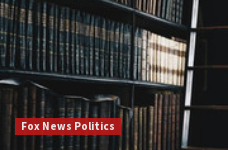Provide a one-word or brief phrase answer to the question:
What is the theme of the books on the shelf?

Politics